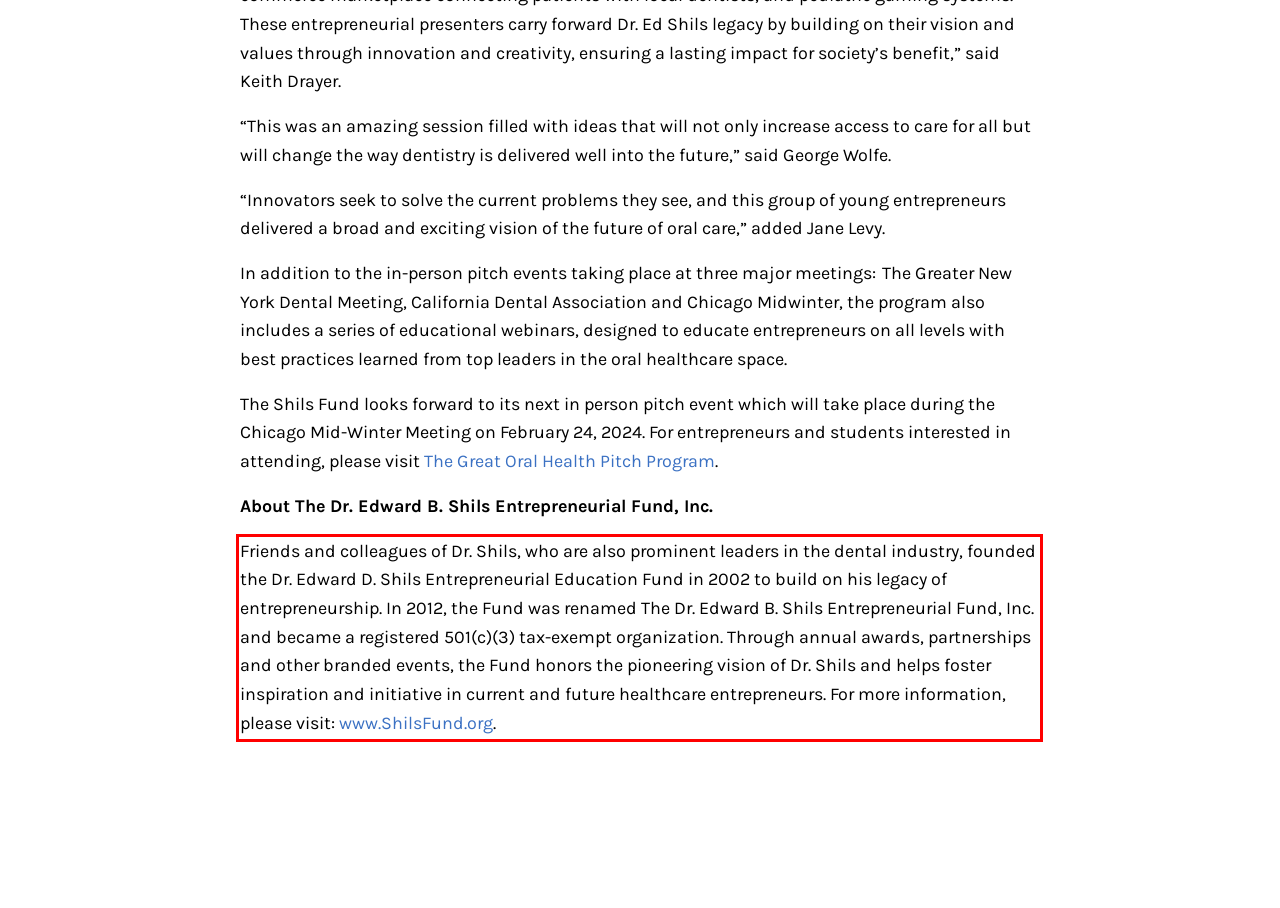Given the screenshot of the webpage, identify the red bounding box, and recognize the text content inside that red bounding box.

Friends and colleagues of Dr. Shils, who are also prominent leaders in the dental industry, founded the Dr. Edward D. Shils Entrepreneurial Education Fund in 2002 to build on his legacy of entrepreneurship. In 2012, the Fund was renamed The Dr. Edward B. Shils Entrepreneurial Fund, Inc. and became a registered 501(c)(3) tax-exempt organization. Through annual awards, partnerships and other branded events, the Fund honors the pioneering vision of Dr. Shils and helps foster inspiration and initiative in current and future healthcare entrepreneurs. For more information, please visit: www.ShilsFund.org.